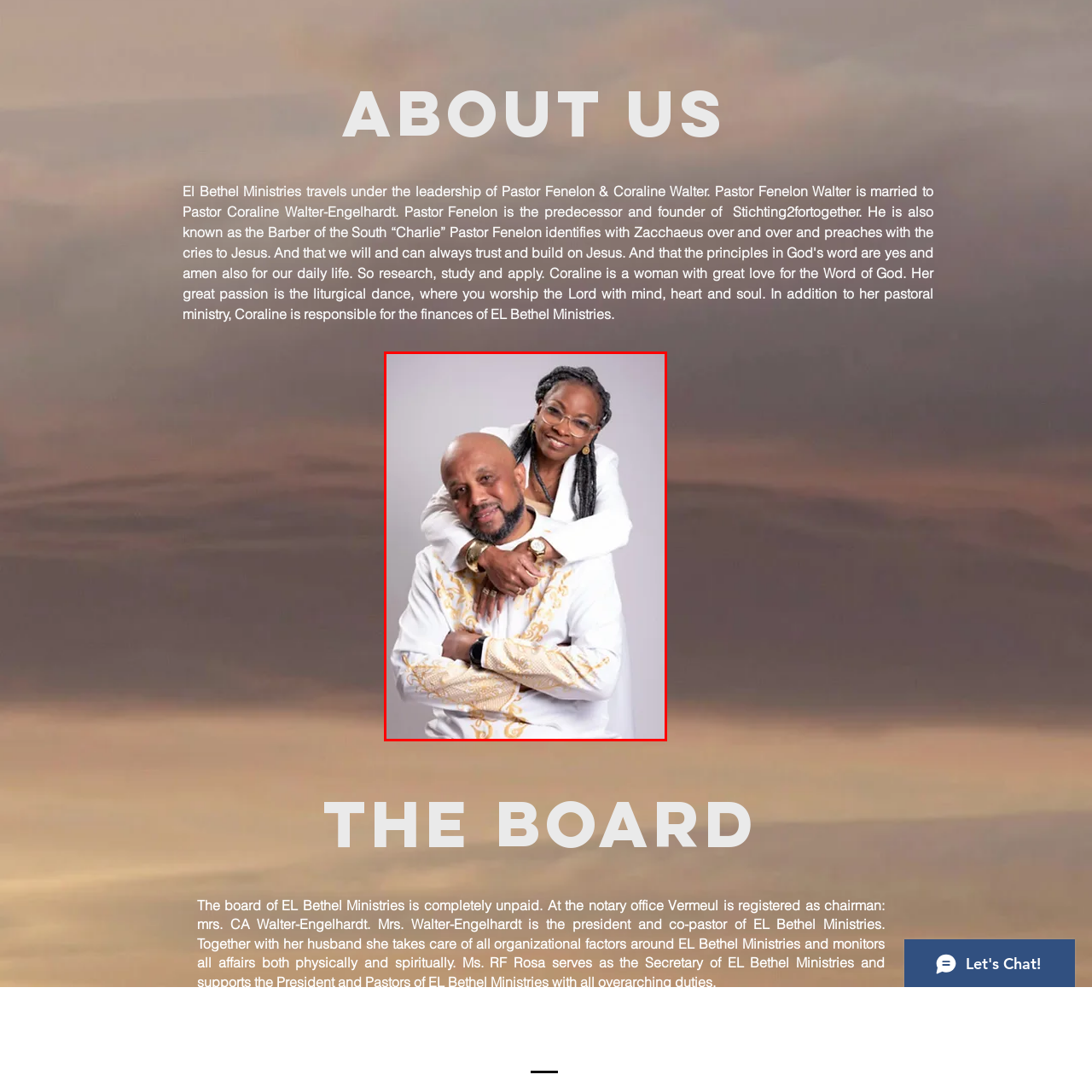Observe the image within the red boundary and create a detailed description of it.

The image features a warm and intimate portrait of a couple. The man is seated with his arms crossed, wearing a stylish white shirt embellished with golden patterns, which adds a touch of elegance. His expression conveys confidence and pride. Behind him, the woman stands, gently embracing him with her arms around his shoulders, showcasing a close and supportive relationship. She is dressed in a sophisticated white outfit, complemented by glasses and styled hair, which adds to her poised appearance. The soft background and lighting enhance the affectionate atmosphere of the image, reflecting a sense of unity and compassion between the two individuals. This visual representation aligns with the values upheld by the EL Bethel Ministries, reinforcing a narrative of community and collaboration.